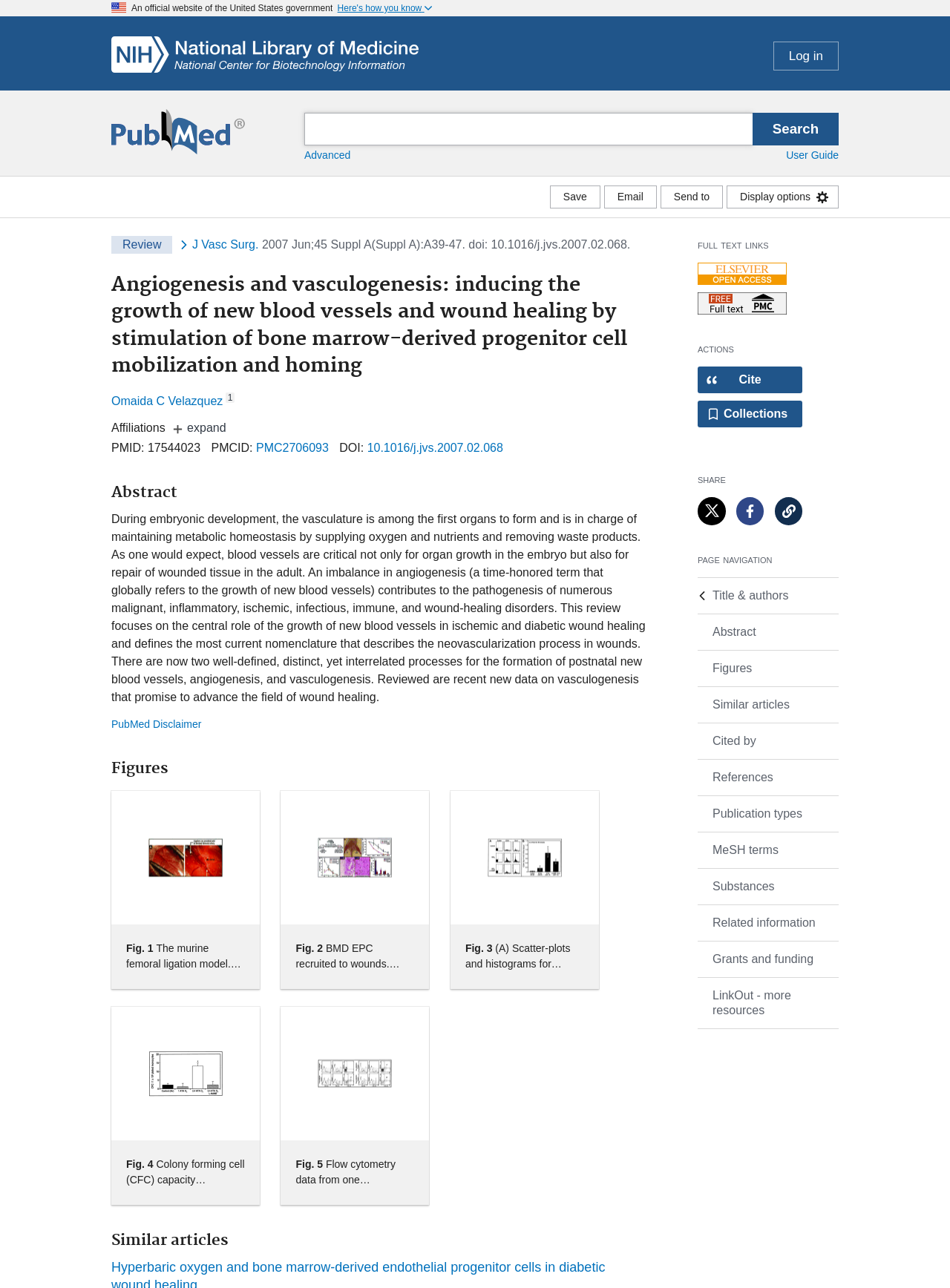Determine the bounding box coordinates of the region that needs to be clicked to achieve the task: "Search for a term".

[0.305, 0.088, 0.898, 0.113]